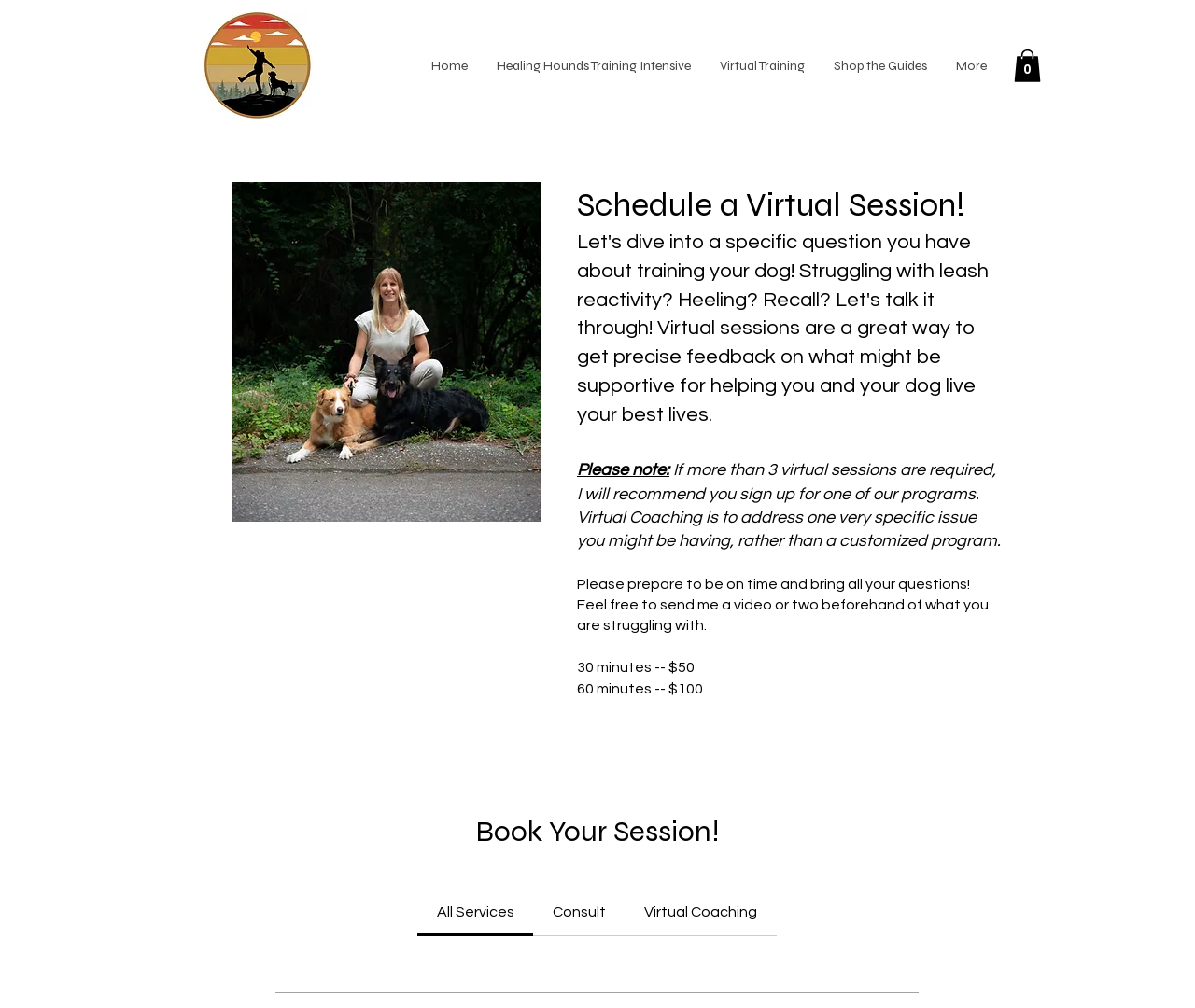Can you look at the image and give a comprehensive answer to the question:
What is the cost of a 30-minute virtual session?

The webpage lists the options for virtual sessions, including '30 minutes -- $50', which indicates that the cost of a 30-minute virtual session is $50.